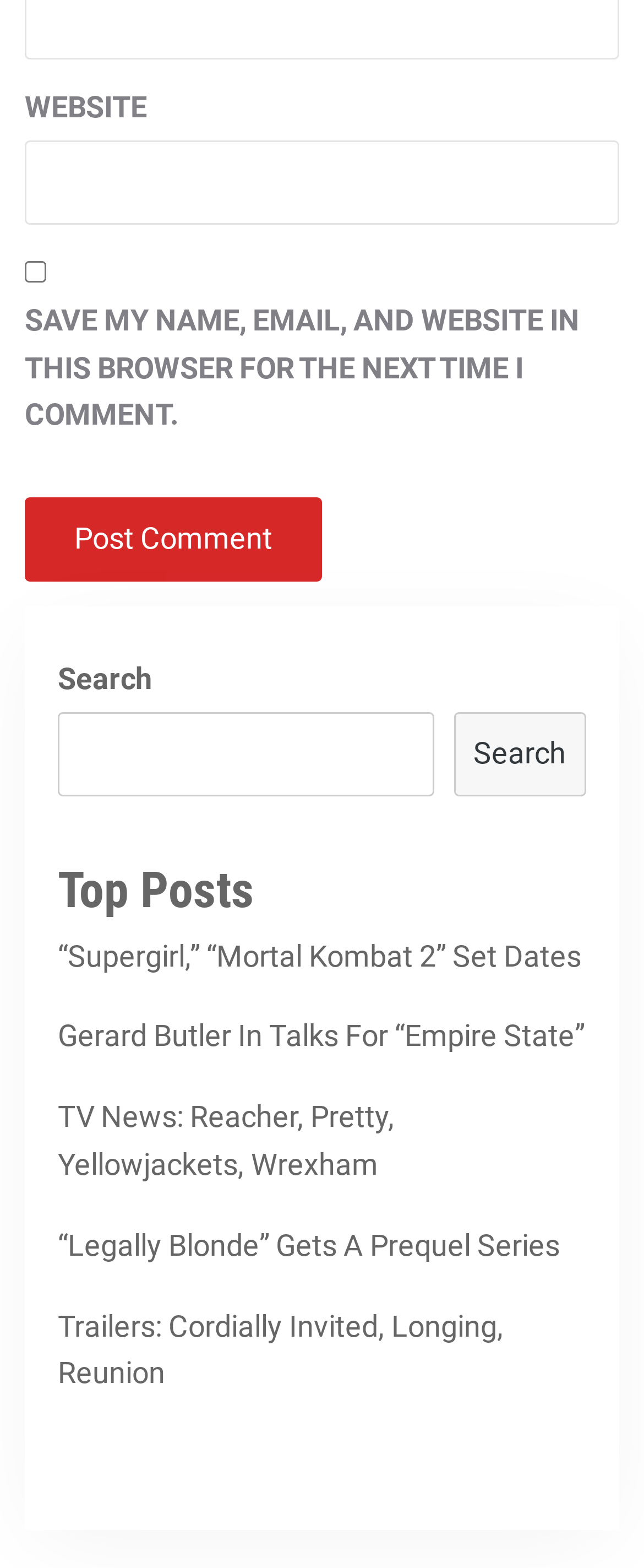What is the text of the first link?
Please provide a comprehensive answer to the question based on the webpage screenshot.

I looked at the links under the 'Top Posts' heading and found the text of the first link.